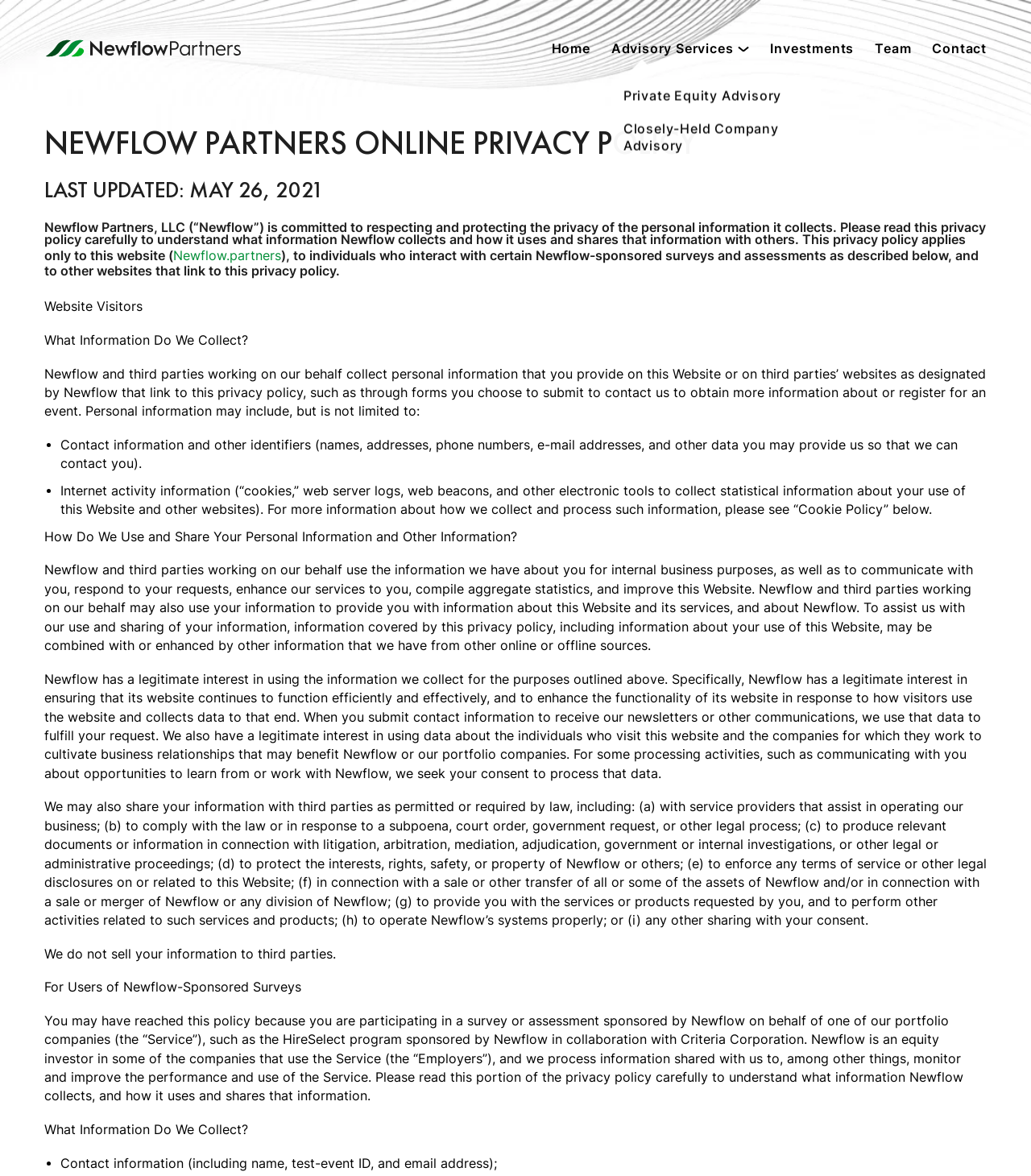Why does Newflow use the information it collects?
Please answer the question with a detailed and comprehensive explanation.

I inferred this answer by reading the section 'How Do We Use and Share Your Personal Information and Other Information?' which explains that Newflow uses the information it collects for internal business purposes, to communicate with users, and to enhance its services.